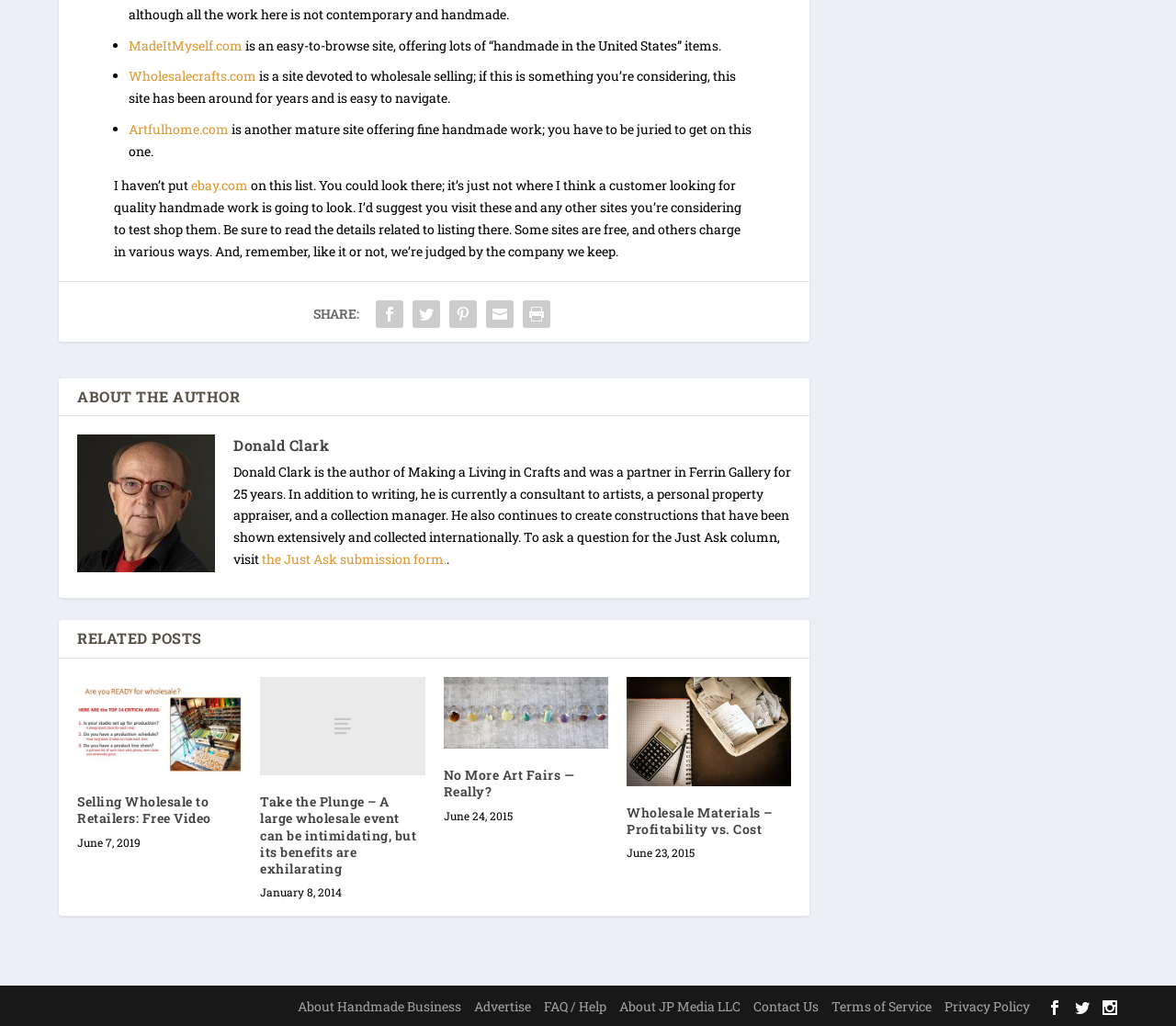Please identify the bounding box coordinates of the region to click in order to complete the given instruction: "Contact Us". The coordinates should be four float numbers between 0 and 1, i.e., [left, top, right, bottom].

[0.641, 0.973, 0.696, 0.99]